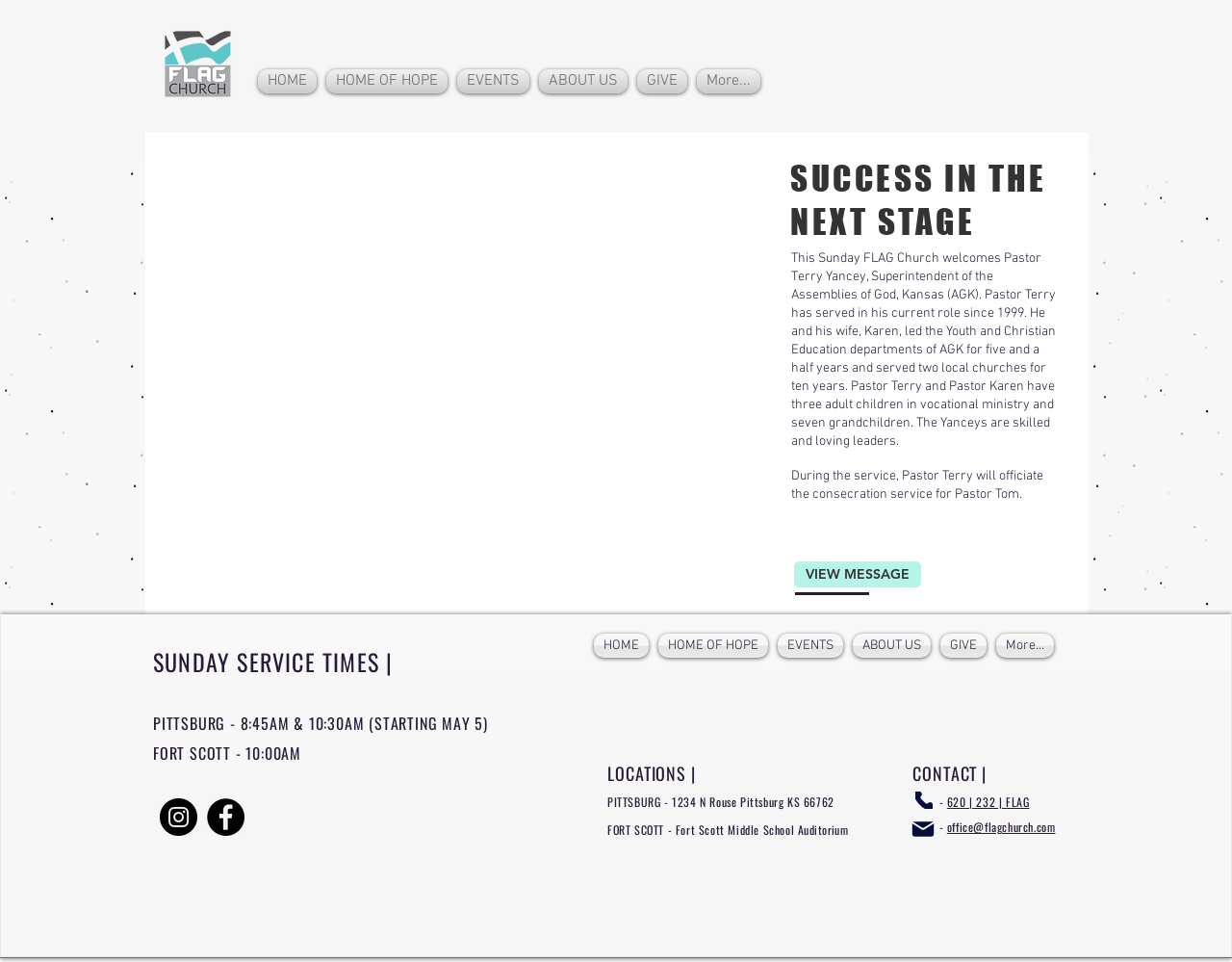What is the name of the school where the Fort Scott location meets?
Provide an in-depth and detailed explanation in response to the question.

I determined the answer by reading the section that lists the locations, which includes 'FORT SCOTT - Fort Scott Middle School'.